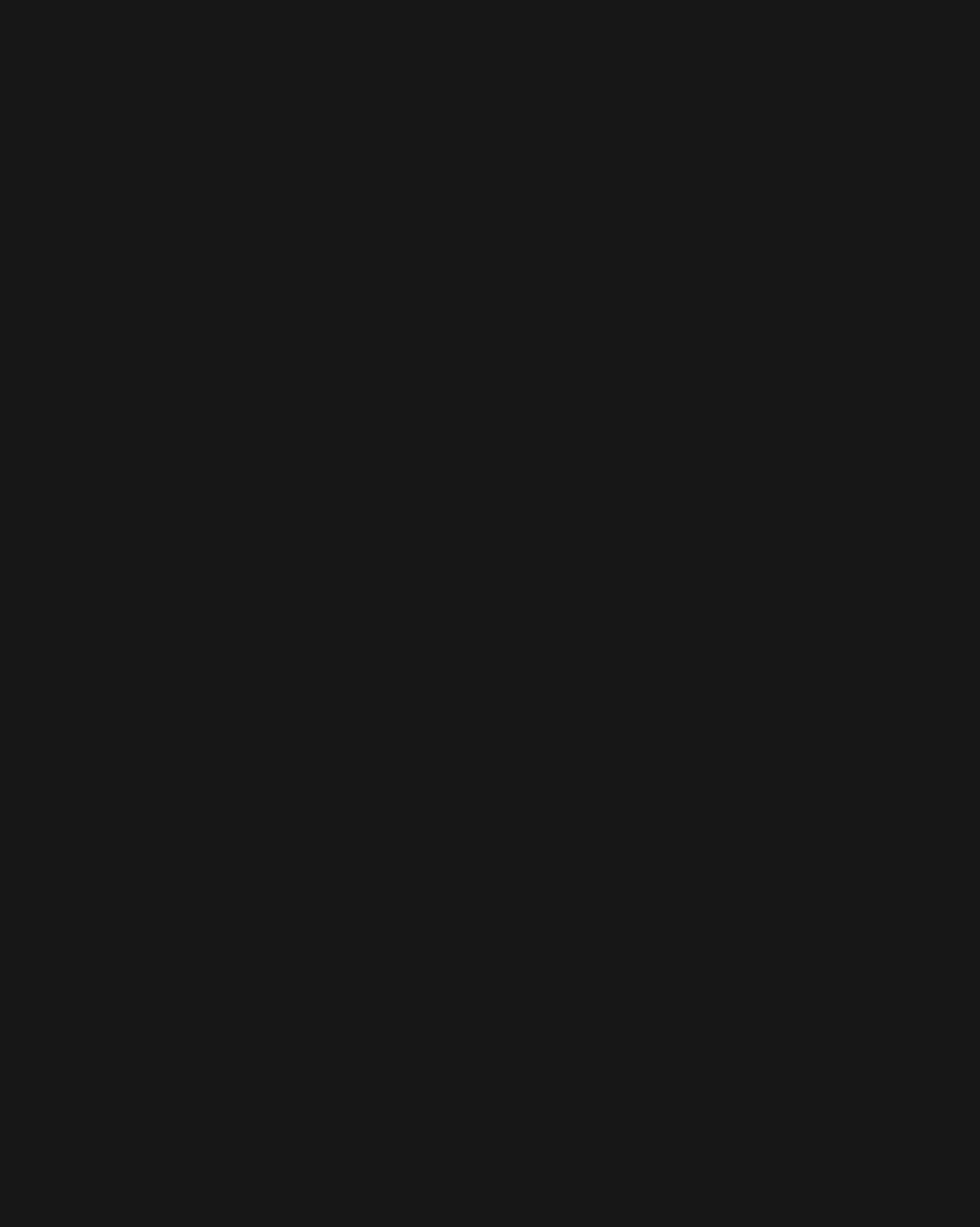Carefully observe the image and respond to the question with a detailed answer:
What is the phone number of BYD Europe B.V.?

The phone number of BYD Europe B.V. can be found in the link '+31 (0)10 2070888' which is located at the bottom of the webpage.